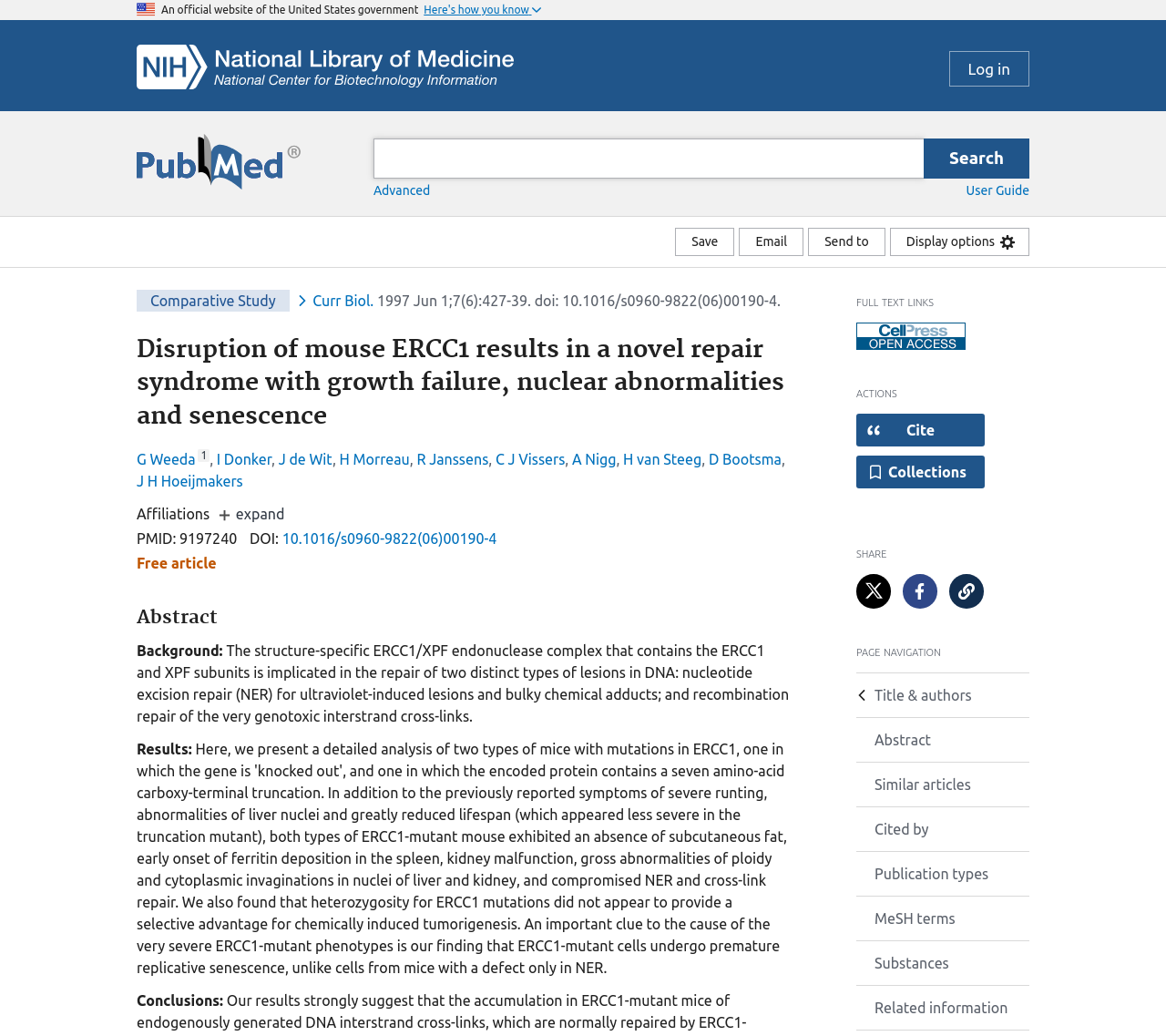Respond with a single word or phrase to the following question:
What is the logo on the top left corner?

NCBI Logo